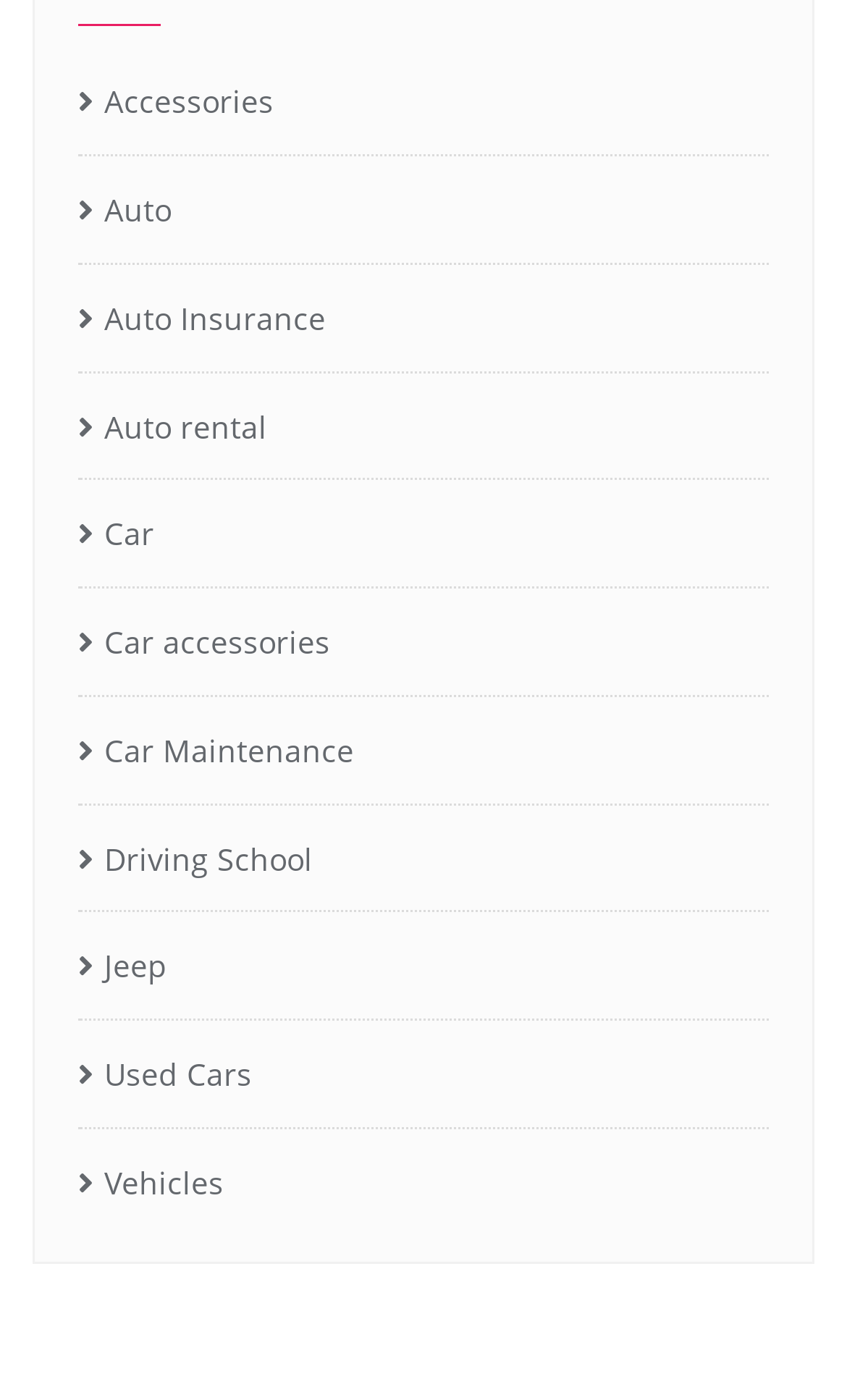Please provide the bounding box coordinates for the element that needs to be clicked to perform the instruction: "Check out Accessories". The coordinates must consist of four float numbers between 0 and 1, formatted as [left, top, right, bottom].

[0.092, 0.05, 0.323, 0.098]